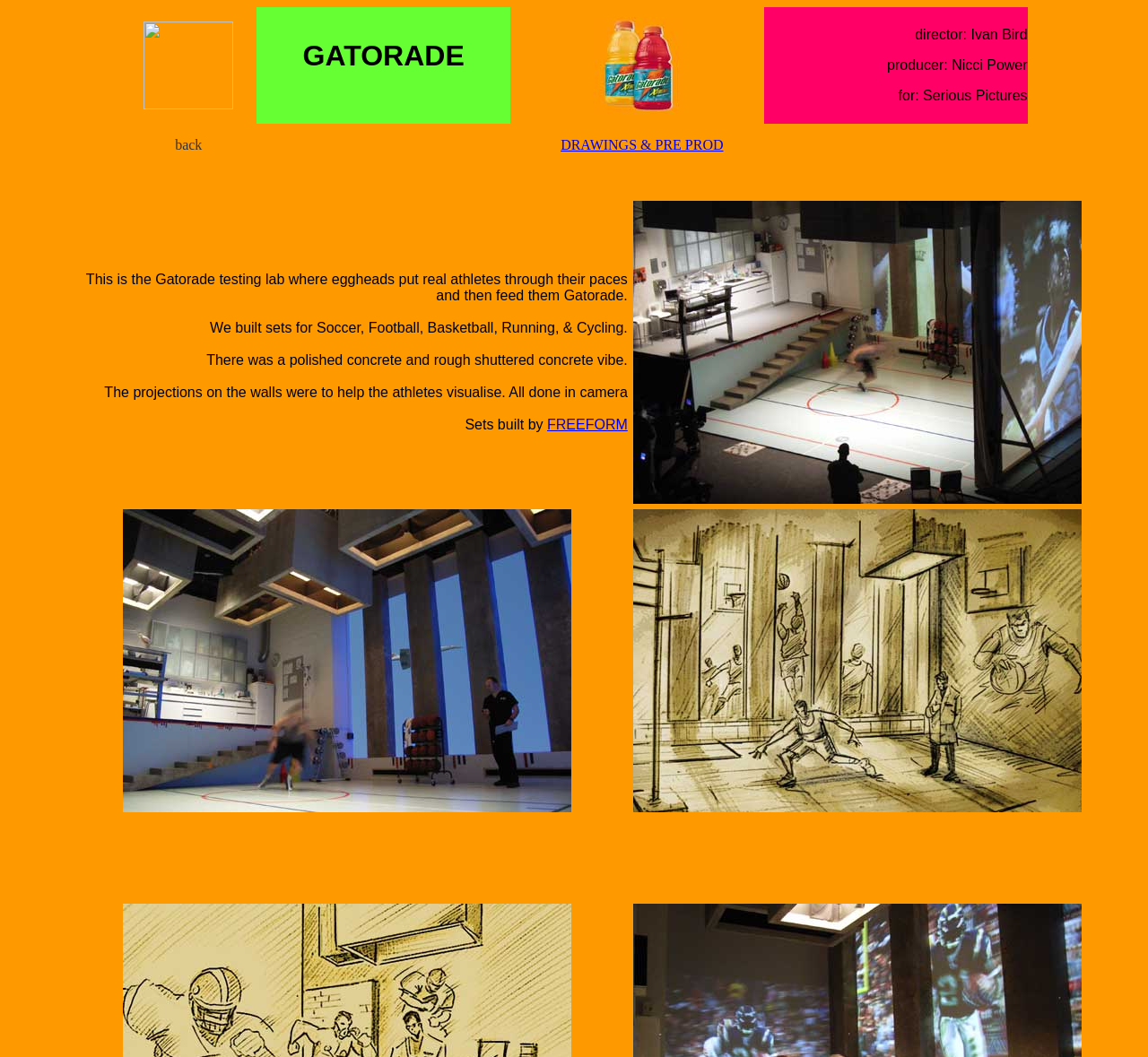Can you give a comprehensive explanation to the question given the content of the image?
What is the purpose of the projections on the walls?

The text on the webpage mentions that 'The projections on the walls were to help the athletes visualise', which implies that the projections are used to aid athletes in their training or performance.